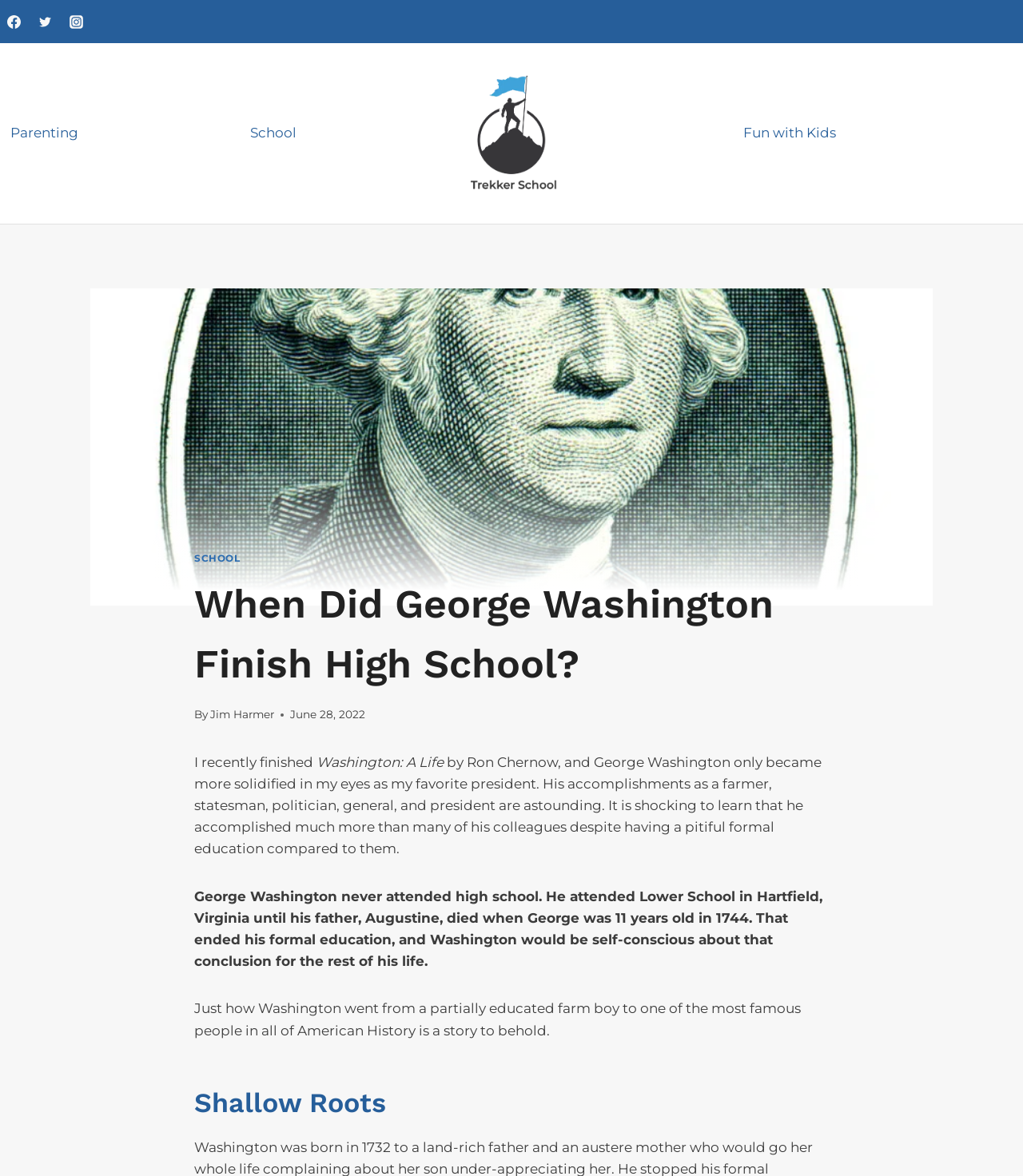Please specify the bounding box coordinates of the clickable section necessary to execute the following command: "Click on Facebook link".

[0.0, 0.007, 0.027, 0.03]